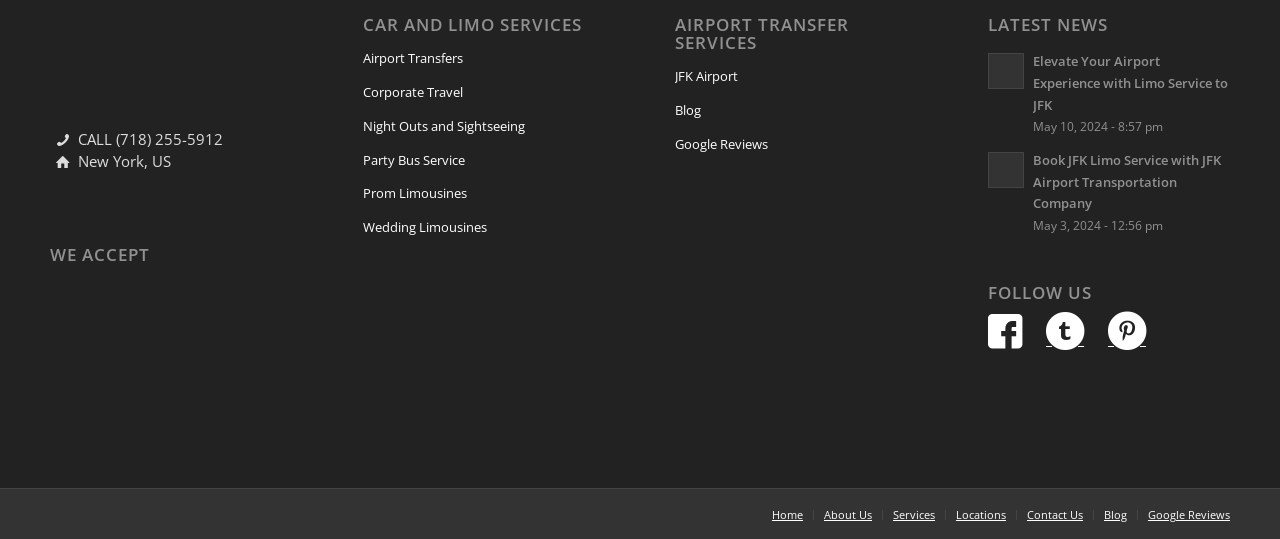What social media platforms are available to follow?
Please ensure your answer is as detailed and informative as possible.

There are three social media platforms available to follow, represented by three links with icons, located under the heading 'FOLLOW US'.